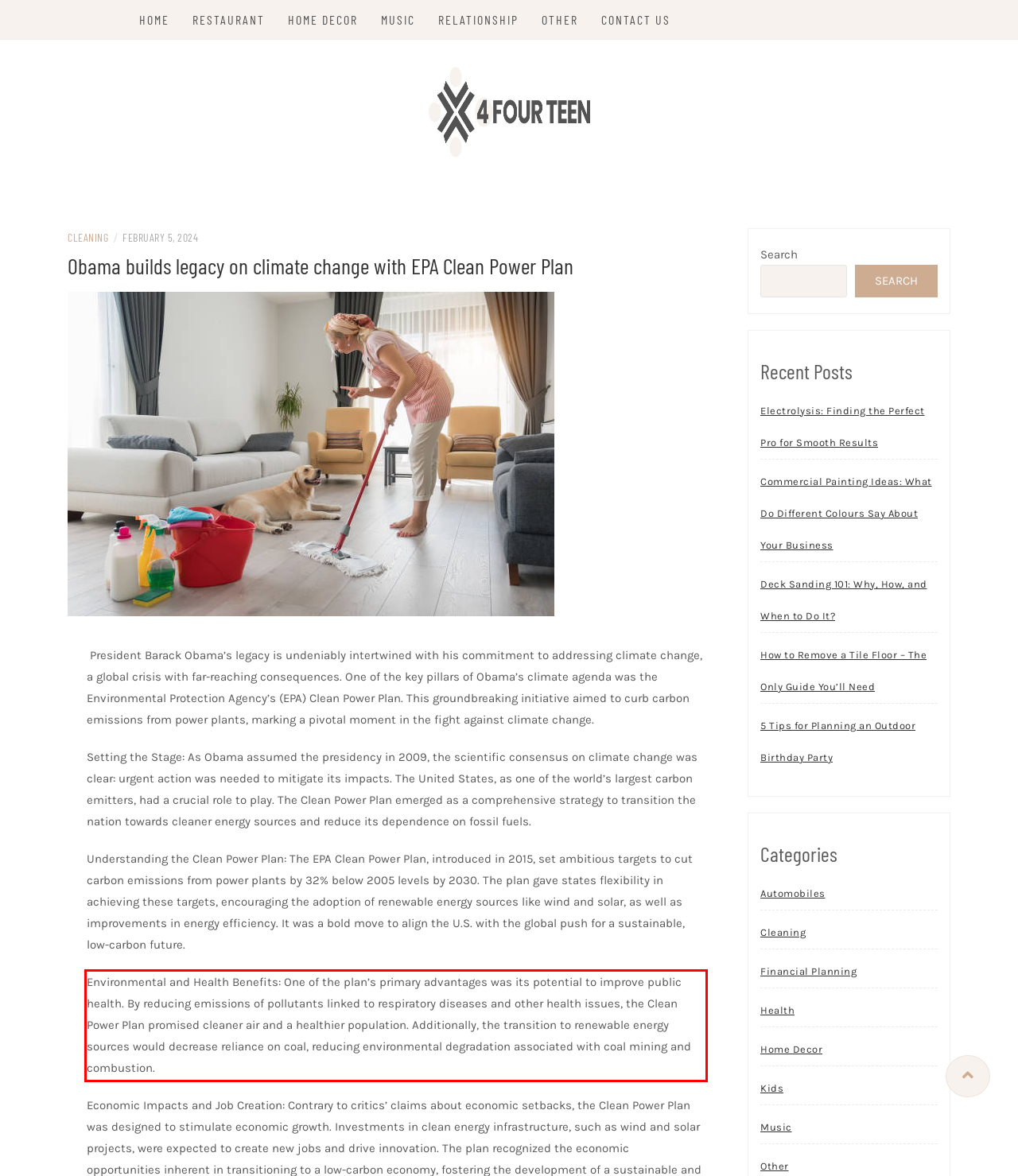Observe the screenshot of the webpage that includes a red rectangle bounding box. Conduct OCR on the content inside this red bounding box and generate the text.

Environmental and Health Benefits: One of the plan’s primary advantages was its potential to improve public health. By reducing emissions of pollutants linked to respiratory diseases and other health issues, the Clean Power Plan promised cleaner air and a healthier population. Additionally, the transition to renewable energy sources would decrease reliance on coal, reducing environmental degradation associated with coal mining and combustion.